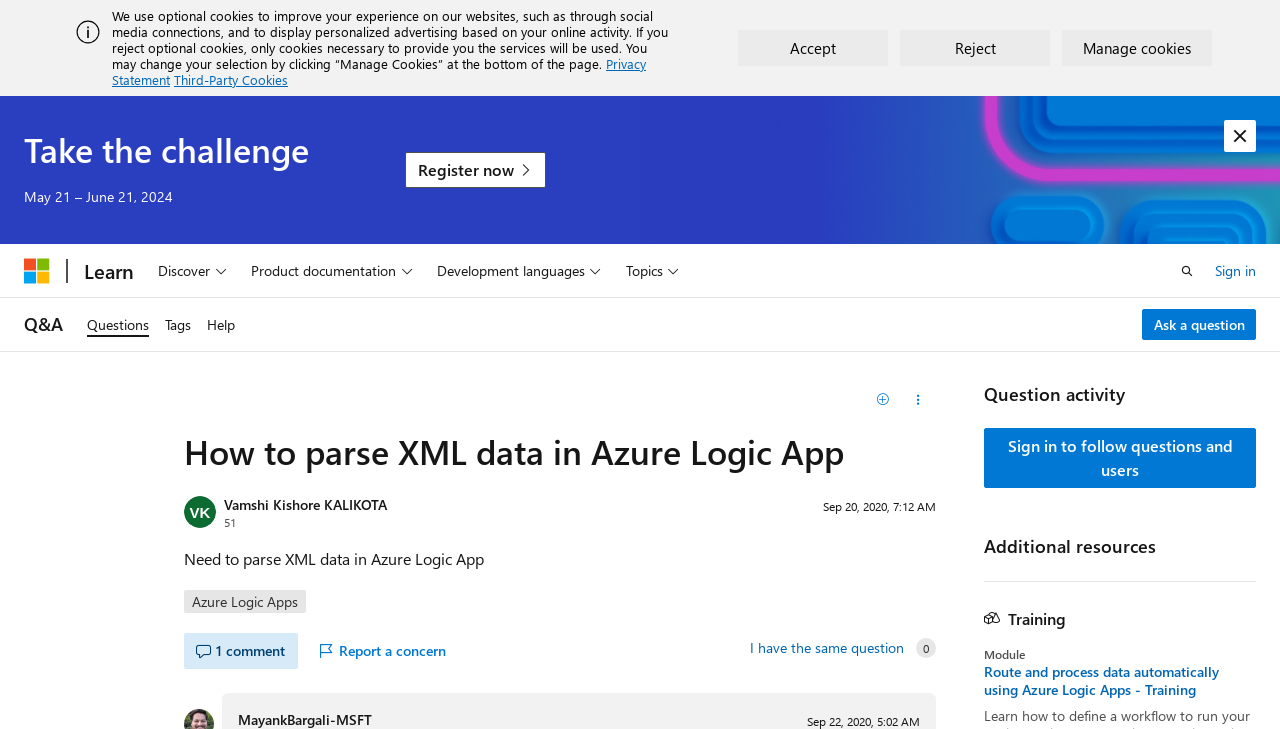Please find the bounding box coordinates of the section that needs to be clicked to achieve this instruction: "Sign in".

[0.949, 0.354, 0.981, 0.389]